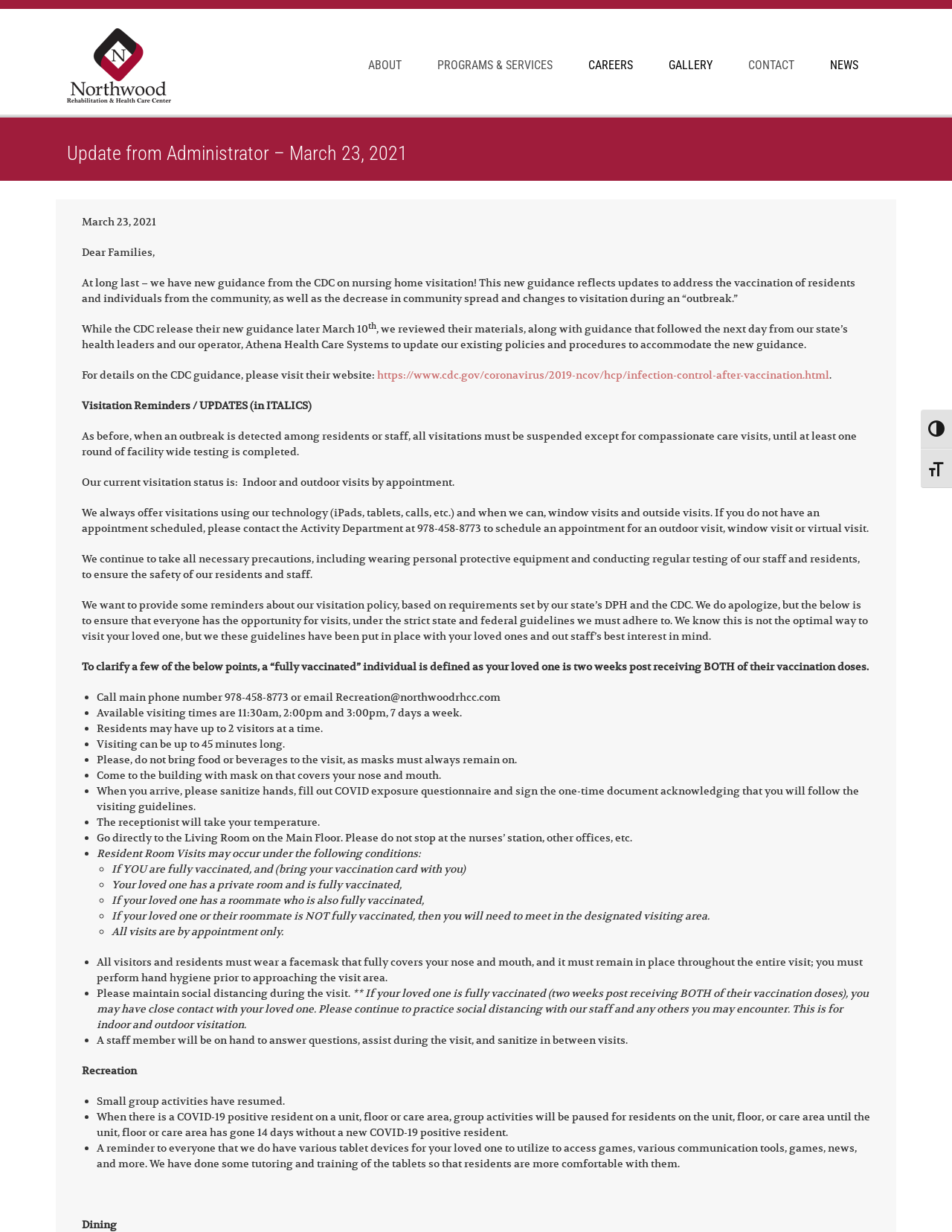Can you give a comprehensive explanation to the question given the content of the image?
What is the current visitation status?

Based on the webpage content, the current visitation status is mentioned in the 'Visitation Reminders / UPDATES' section, which states that the current visitation status is indoor and outdoor visits by appointment.